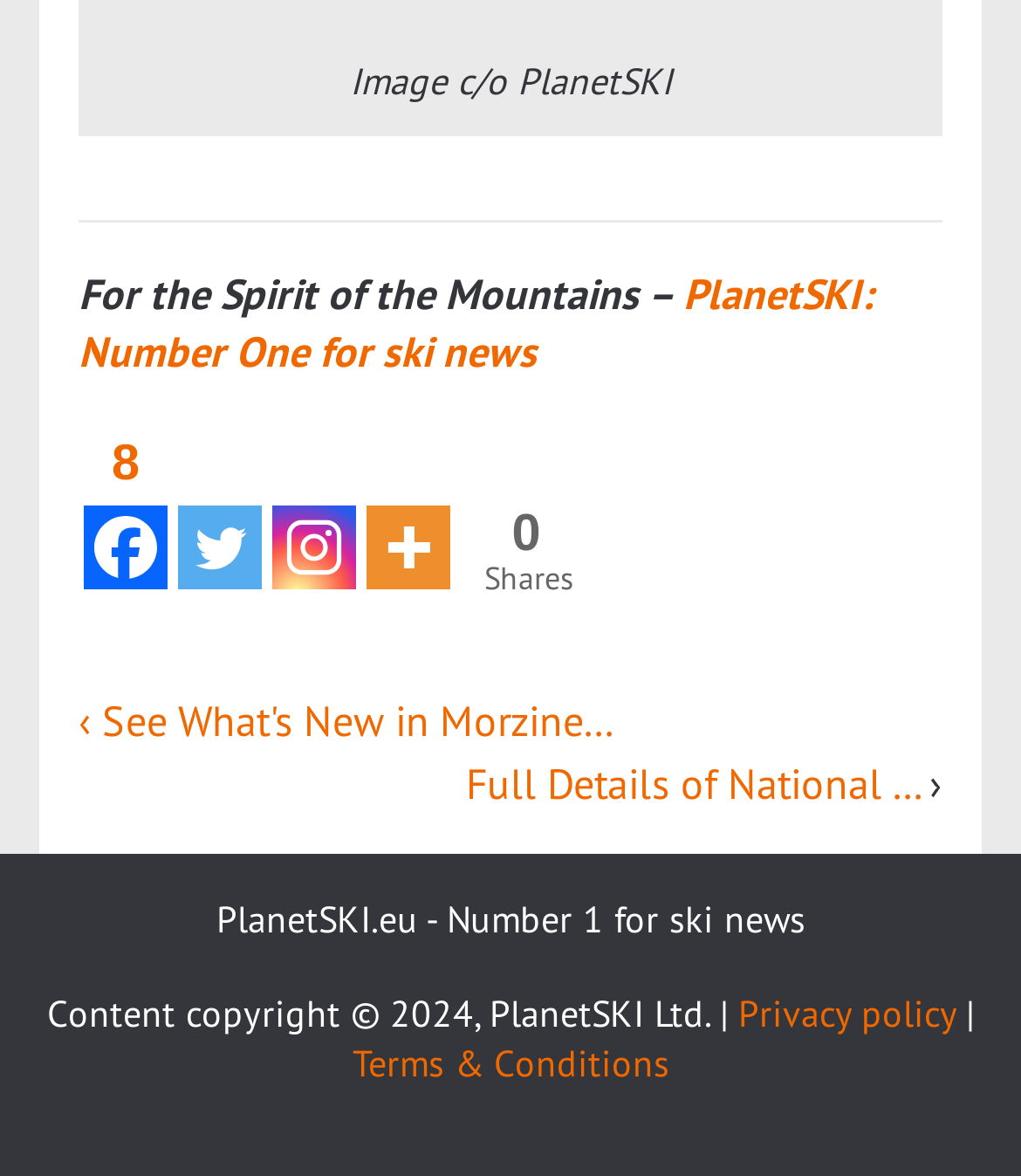Locate the bounding box of the UI element based on this description: "Privacy policy". Provide four float numbers between 0 and 1 as [left, top, right, bottom].

[0.723, 0.842, 0.936, 0.882]